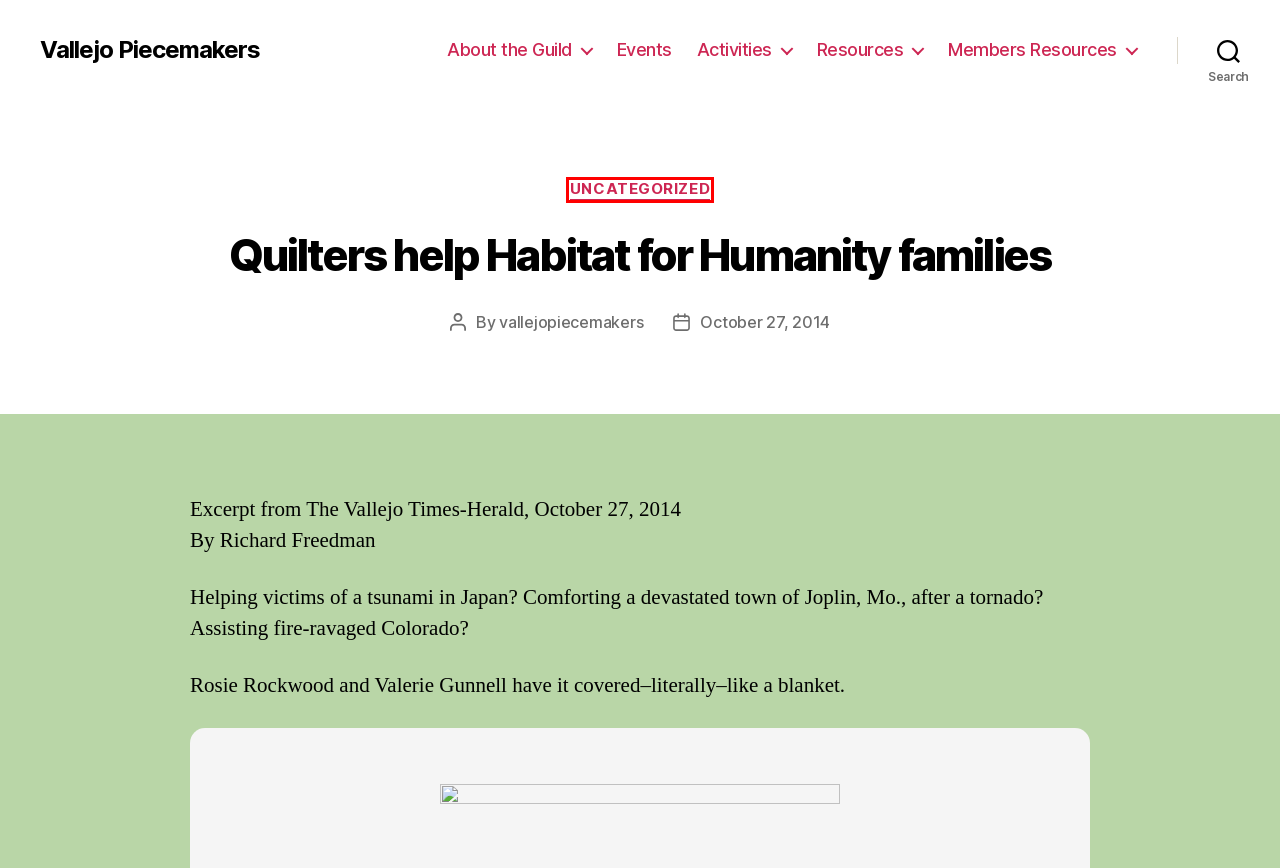Look at the screenshot of a webpage, where a red bounding box highlights an element. Select the best description that matches the new webpage after clicking the highlighted element. Here are the candidates:
A. Vallejo Piecemakers
B. Activities – Vallejo Piecemakers
C. About the Guild – Vallejo Piecemakers
D. Resources – Vallejo Piecemakers
E. vallejopiecemakers – Vallejo Piecemakers
F. Uncategorized – Vallejo Piecemakers
G. Members Resources – Vallejo Piecemakers
H. Events from April 6 – March 2 – Vallejo Piecemakers

F